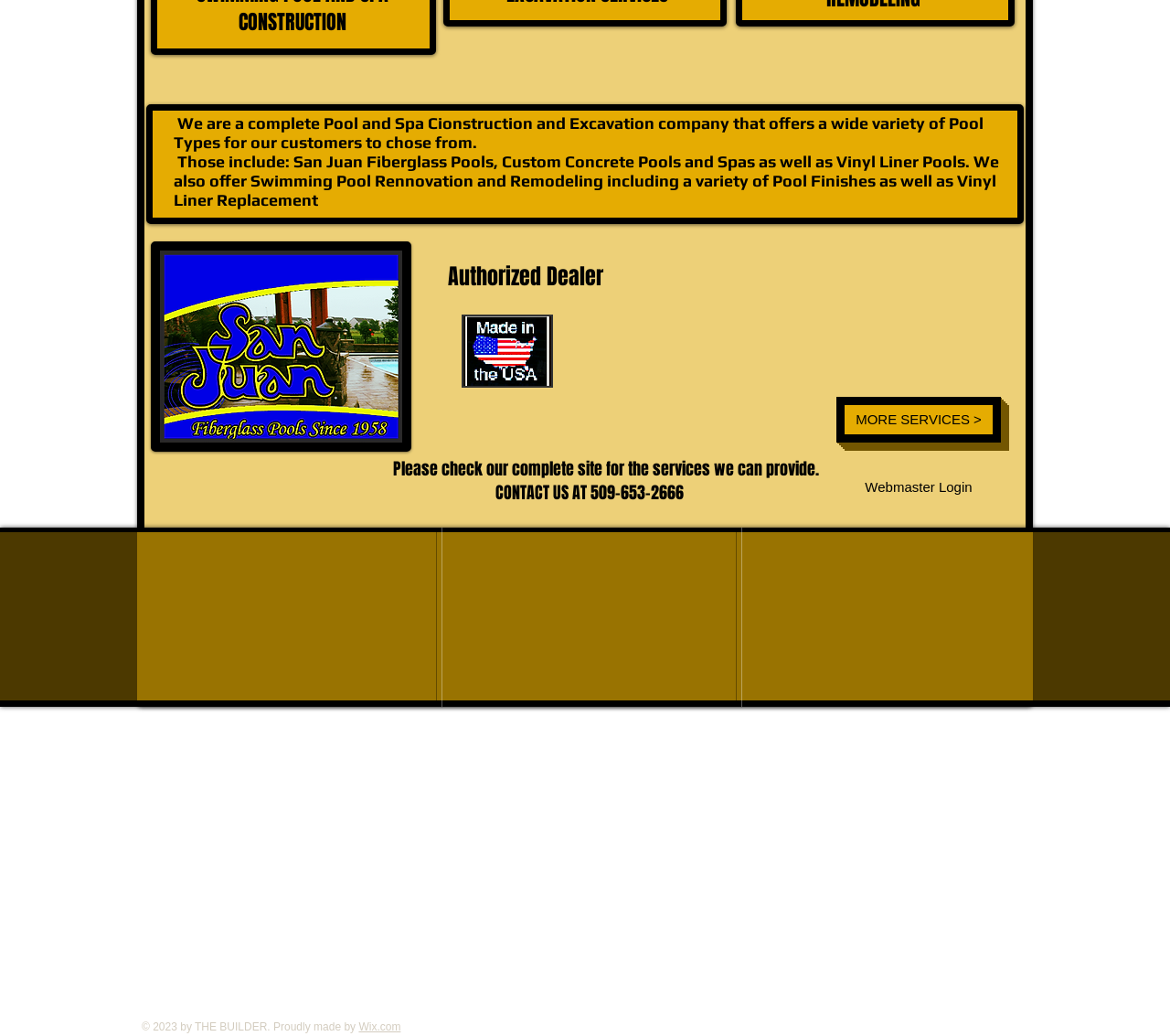What is the country where the company is located? Examine the screenshot and reply using just one word or a brief phrase.

USA